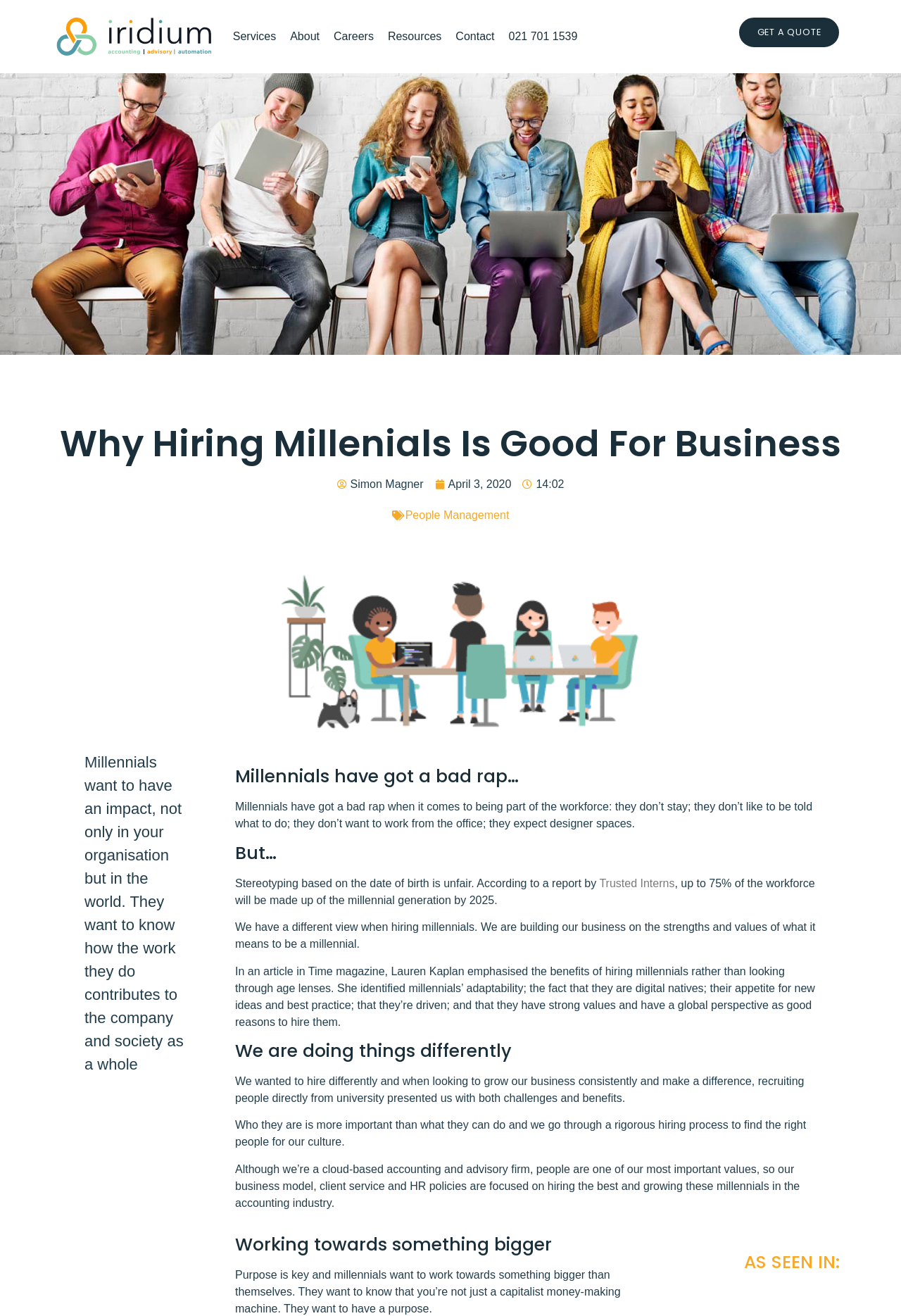Identify the title of the webpage and provide its text content.

Why Hiring Millenials Is Good For Business